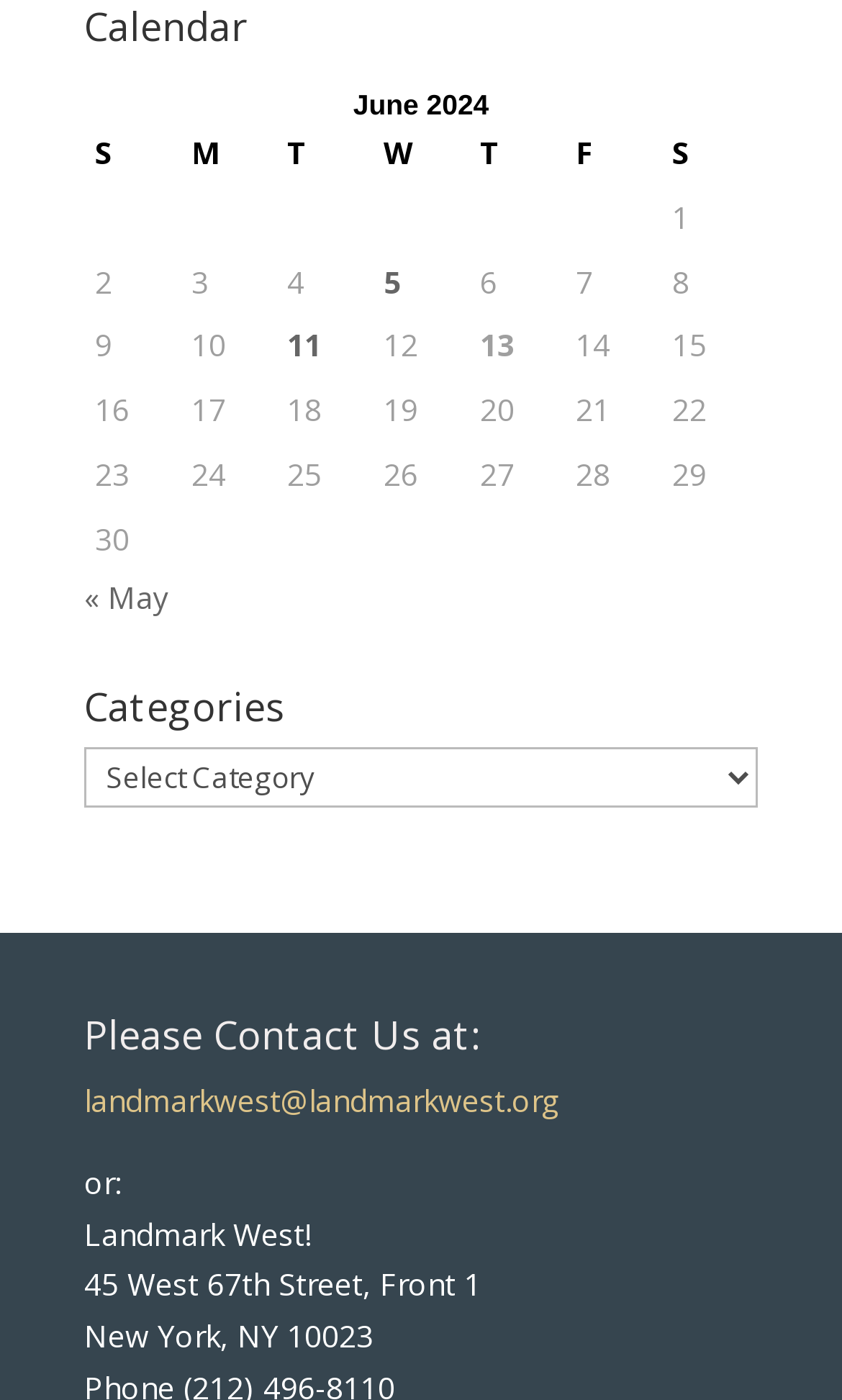Determine the bounding box coordinates of the UI element described by: "5".

[0.456, 0.183, 0.544, 0.22]